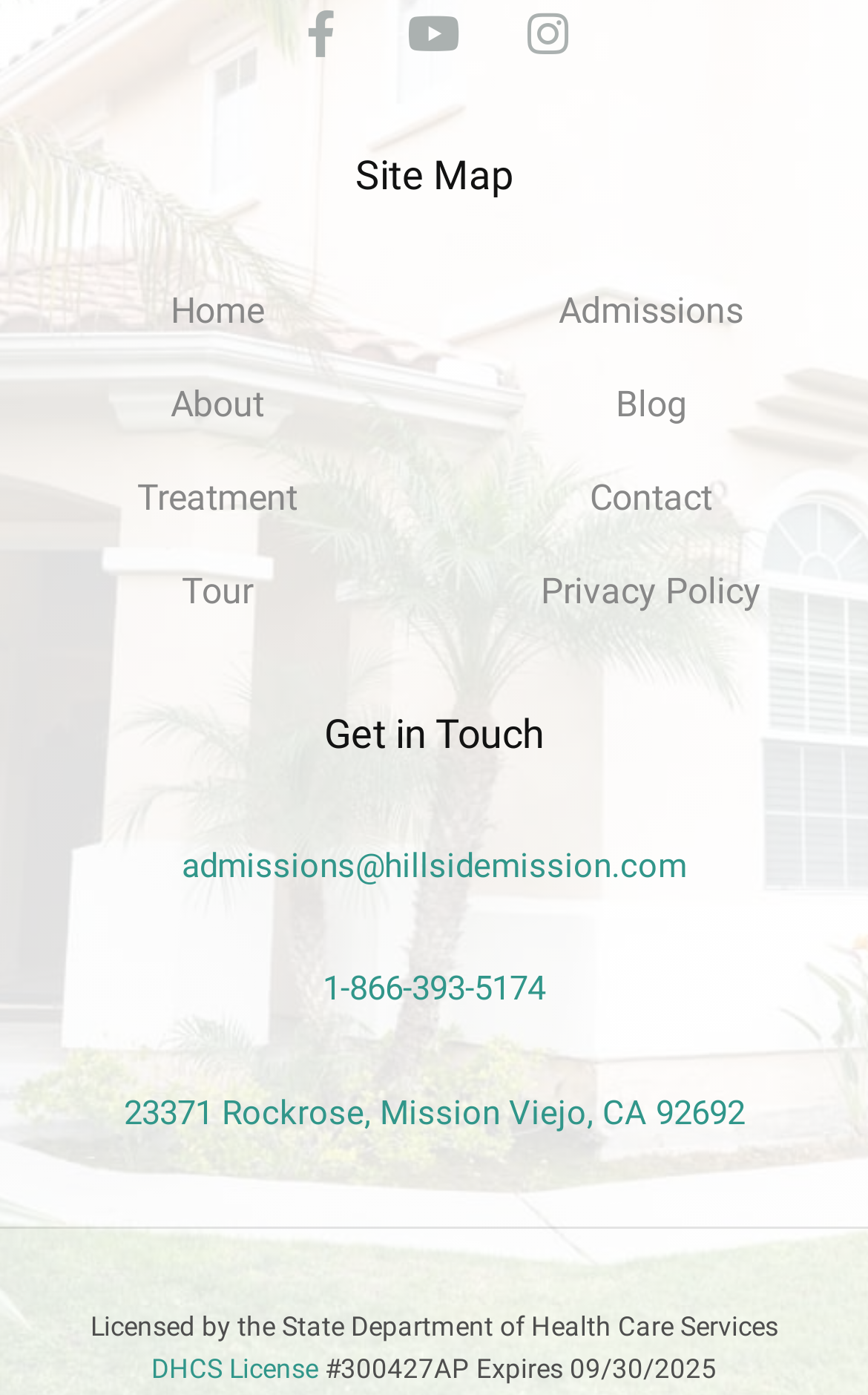Please provide a comprehensive answer to the question based on the screenshot: What is the phone number to get in touch?

I looked for the contact information on the webpage and found the phone number '1-866-393-5174' under the 'Get in Touch' heading.